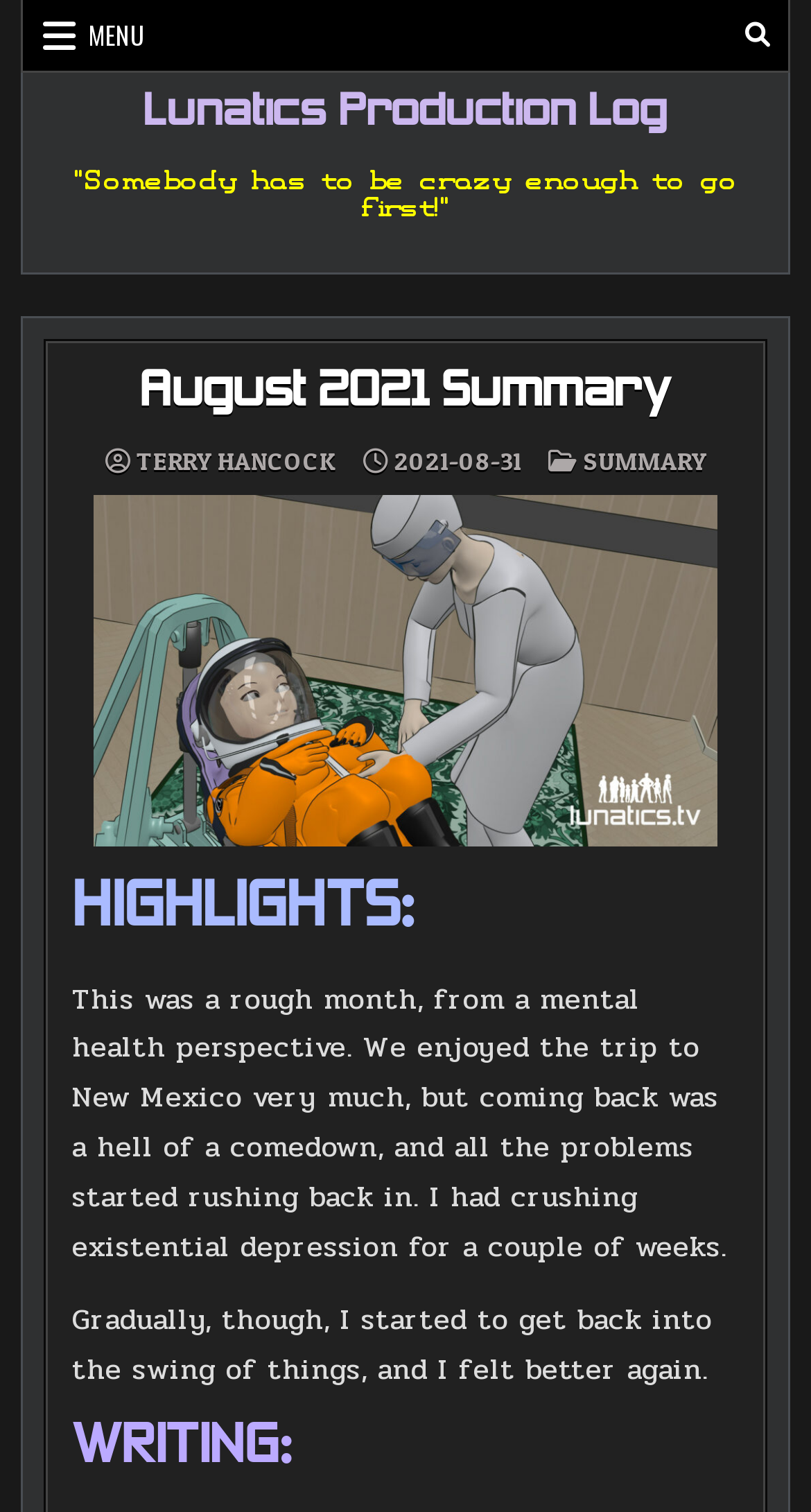From the screenshot, find the bounding box of the UI element matching this description: "Menu". Supply the bounding box coordinates in the form [left, top, right, bottom], each a float between 0 and 1.

[0.028, 0.0, 0.204, 0.047]